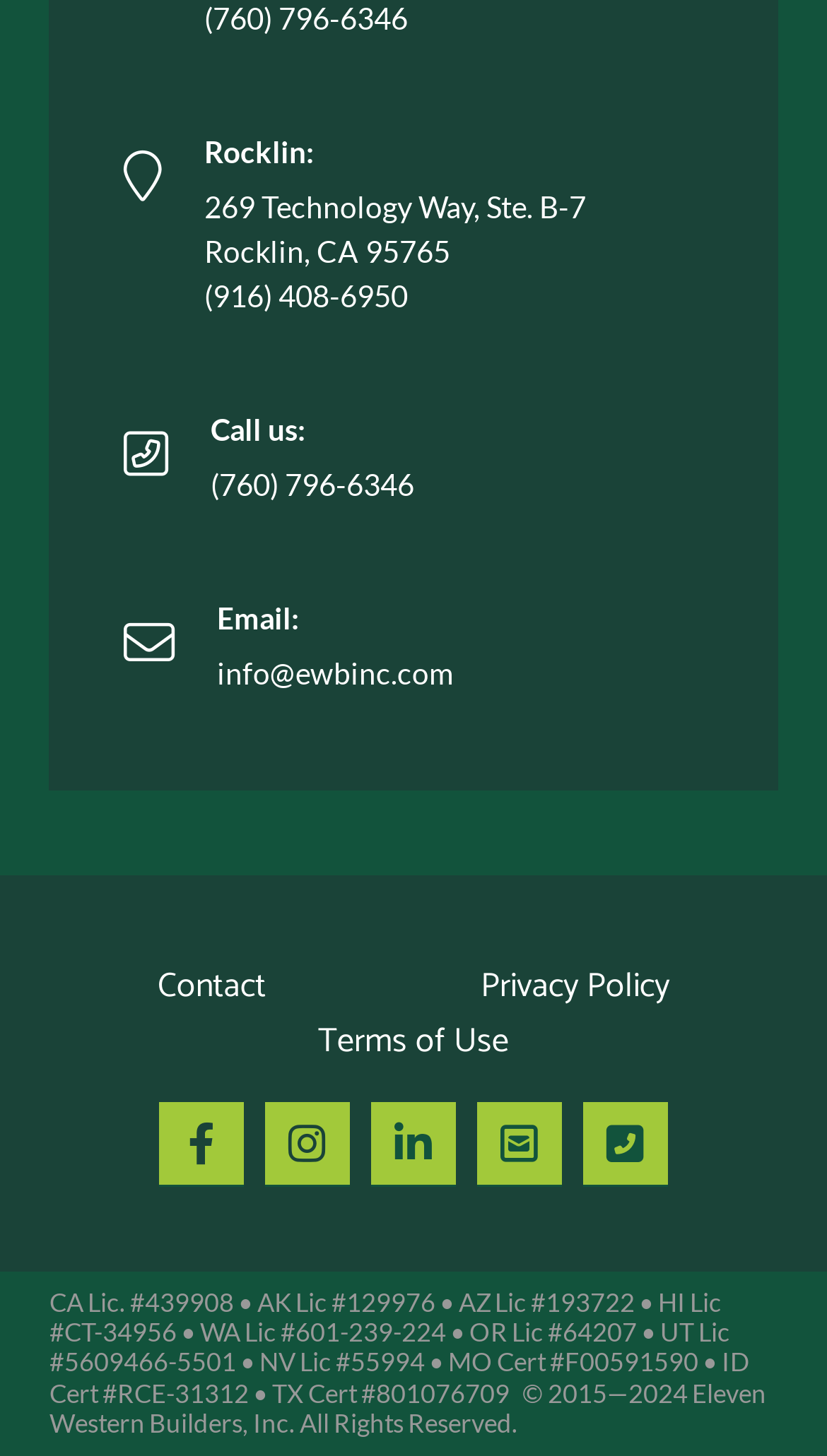What is the phone number to call?
Answer the question with a thorough and detailed explanation.

I found the phone number by looking at the links on the webpage, specifically the one that says 'Call us:' which is located at the top of the page.